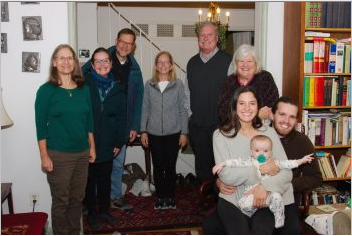Describe all significant details and elements found in the image.

The photograph captures a joyful gathering of family and friends during a New Year’s Day fondue party, emphasizing warmth and togetherness. The scene features eight individuals, showcasing a mix of ages, including a couple with a baby at the forefront, symbolizing new beginnings and cherished connections. 

In the background, the interior decor hints at comfort, with bookshelves filled with books and a cozy atmosphere highlighted by the soft lighting. The attendees, dressed casually, exhibit cheerful expressions, reflective of the festive spirit. This gathering not only marks a celebration of the New Year but also continues a cherished tradition of fondue dinners, illustrating the importance of food and companionship in creating lasting memories.